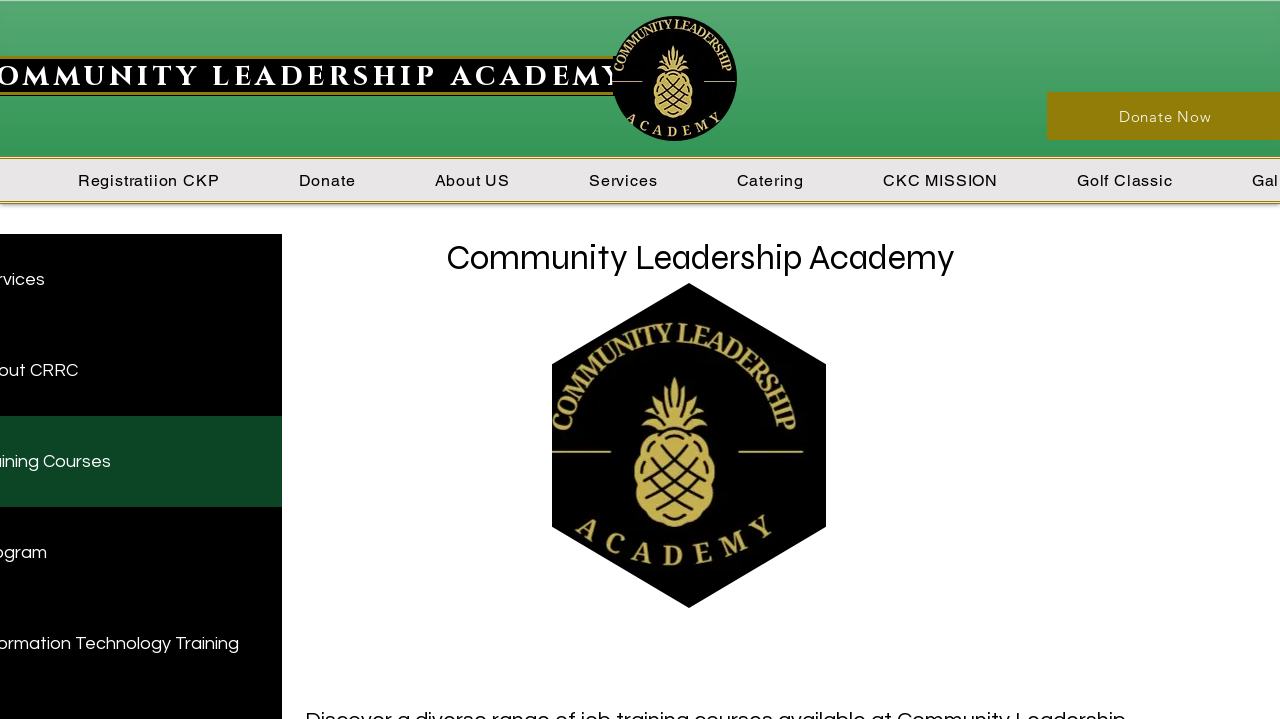What is the color of the logo?
Answer the question with just one word or phrase using the image.

Green